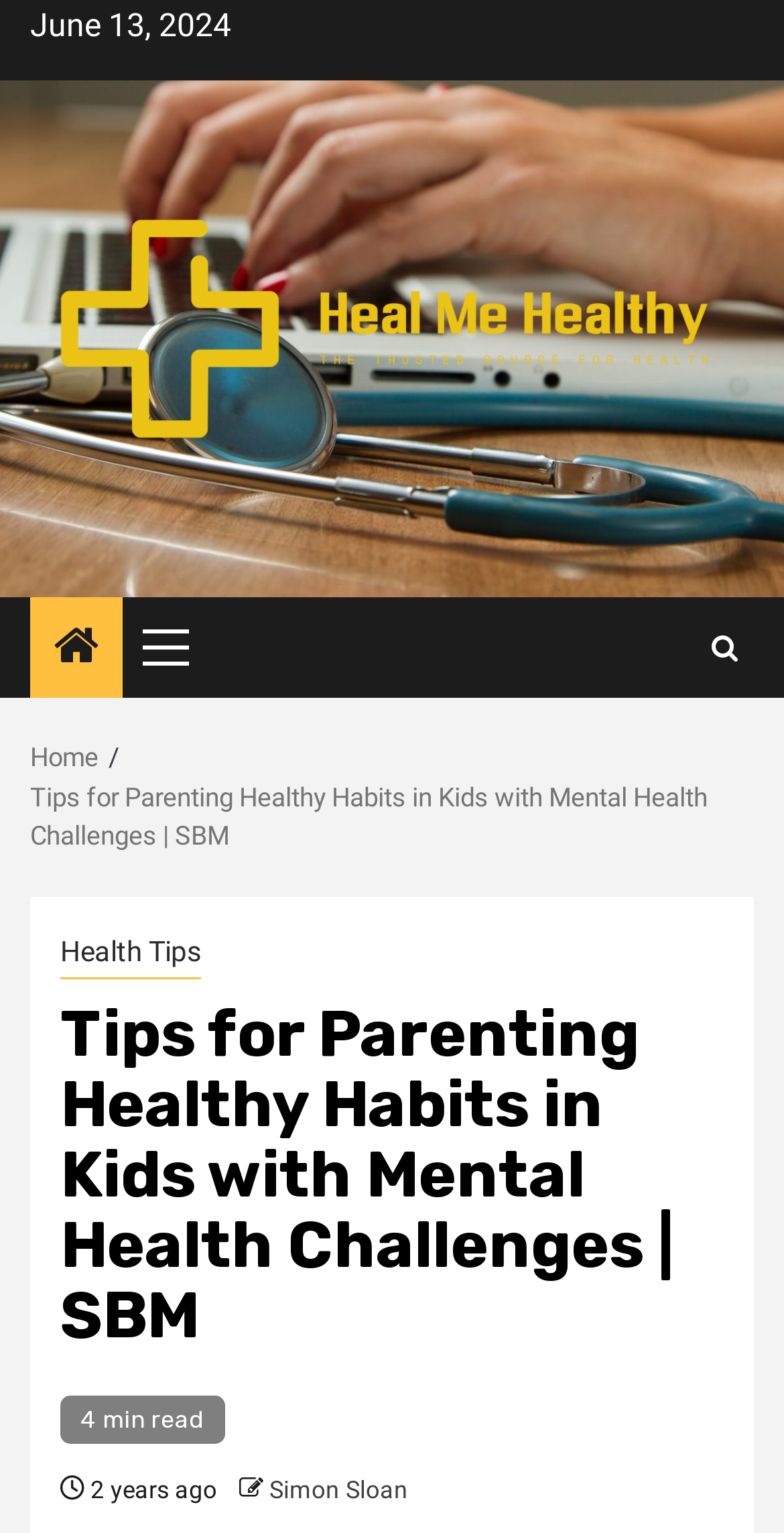Identify the text that serves as the heading for the webpage and generate it.

Tips for Parenting Healthy Habits in Kids with Mental Health Challenges | SBM